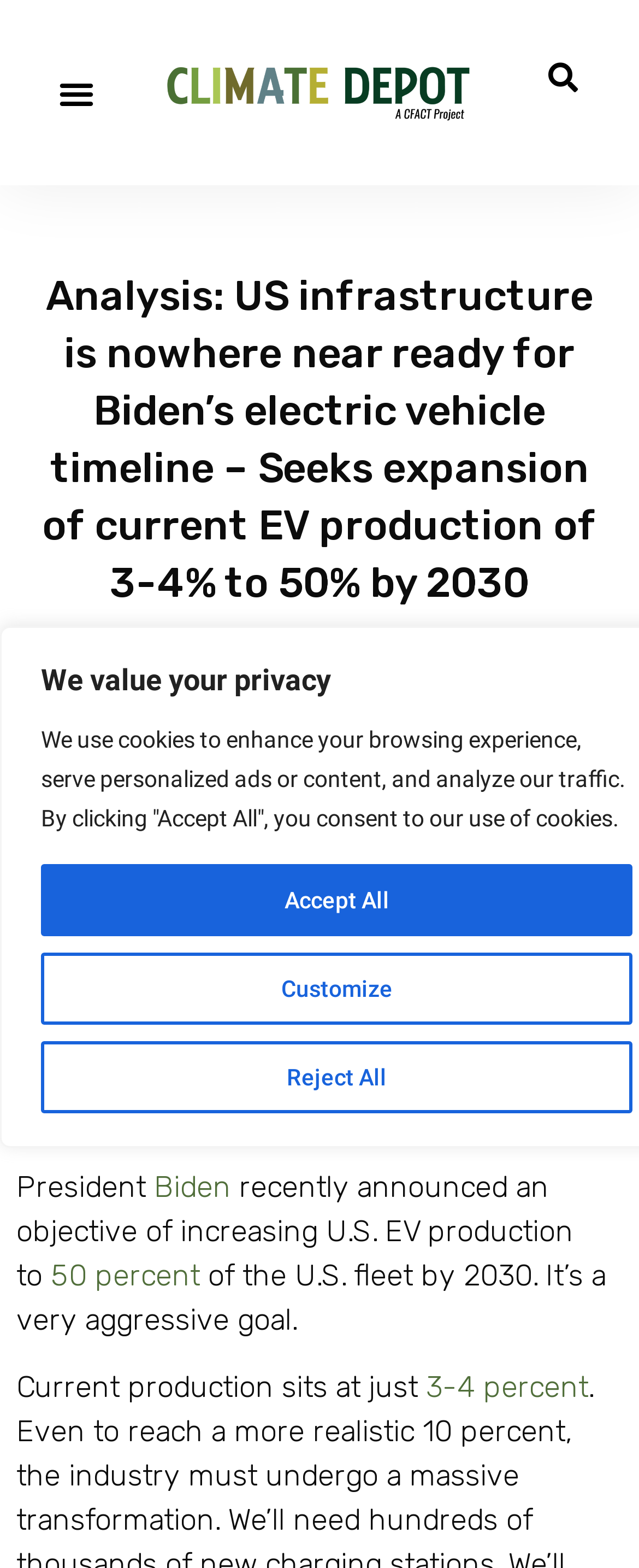Kindly determine the bounding box coordinates for the area that needs to be clicked to execute this instruction: "Read the article by Marc Morano".

[0.077, 0.422, 0.372, 0.448]